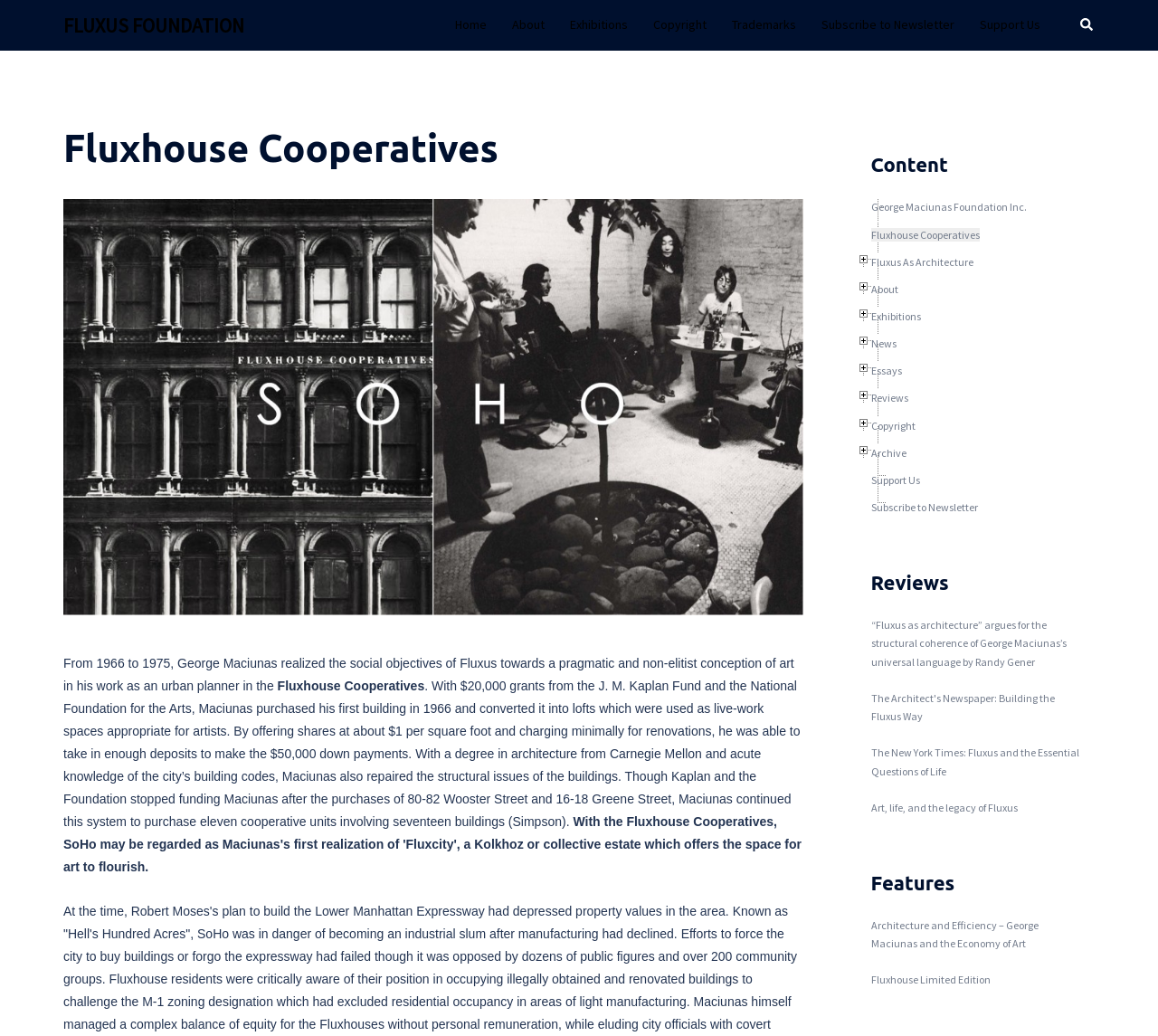Specify the bounding box coordinates of the element's region that should be clicked to achieve the following instruction: "View the 'Reviews' section". The bounding box coordinates consist of four float numbers between 0 and 1, in the format [left, top, right, bottom].

[0.752, 0.551, 0.934, 0.595]